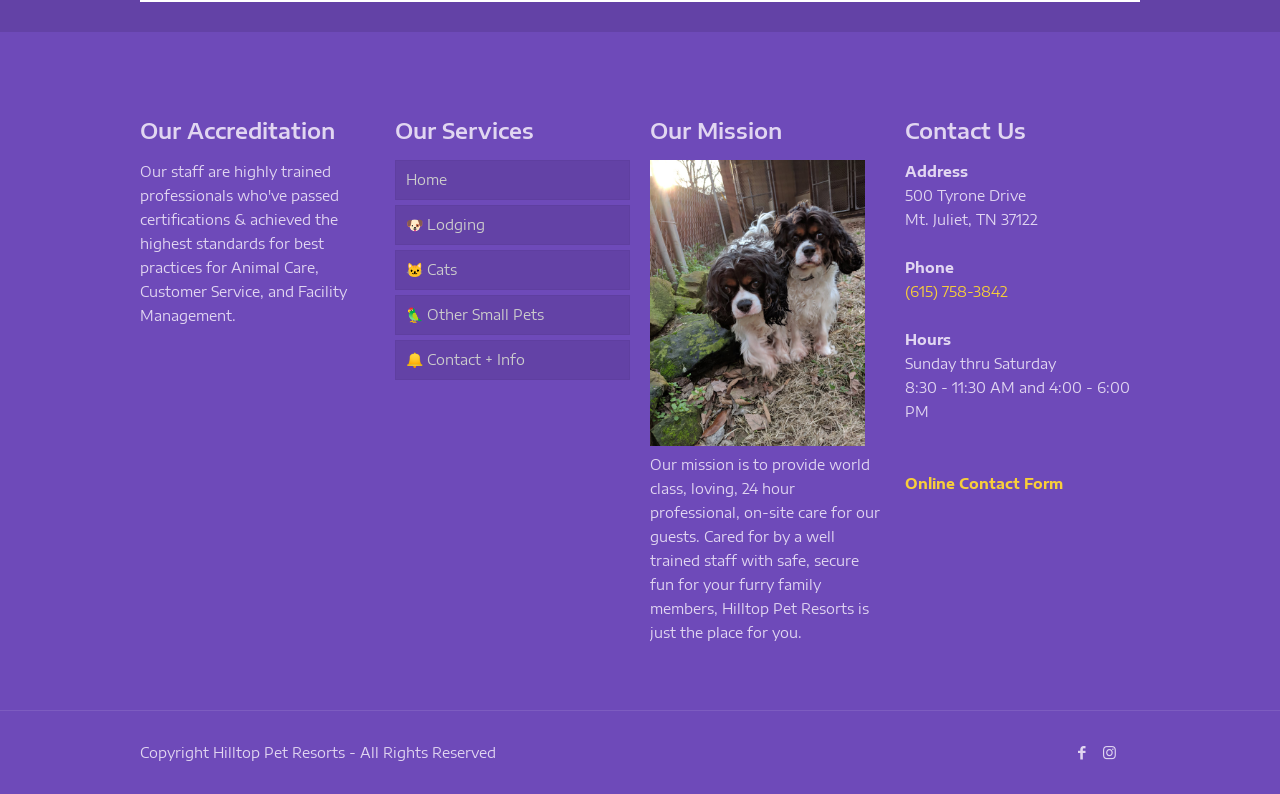Please identify the bounding box coordinates of where to click in order to follow the instruction: "Click on the 'Home' link".

[0.309, 0.201, 0.492, 0.251]